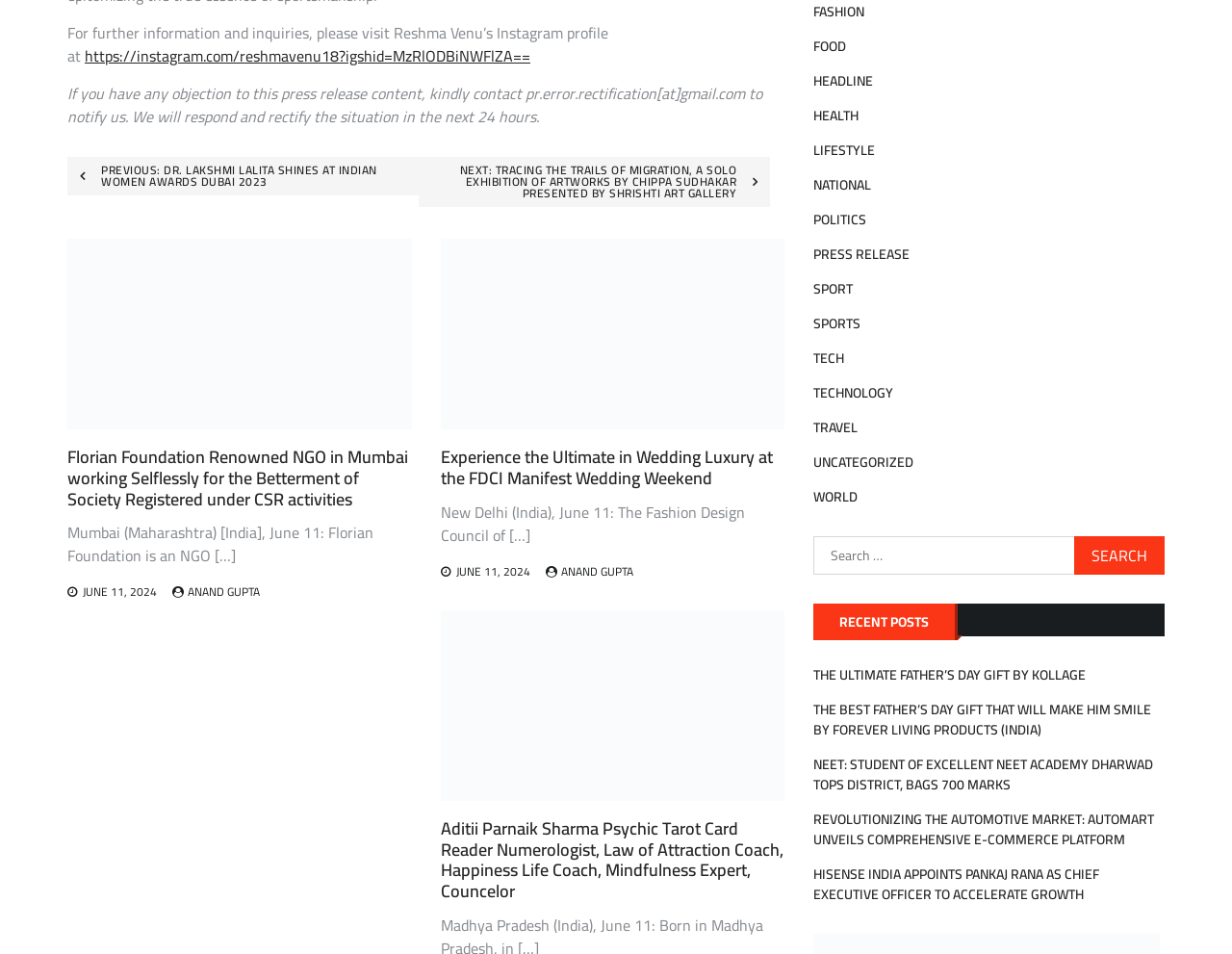Please find and report the bounding box coordinates of the element to click in order to perform the following action: "Go to previous post". The coordinates should be expressed as four float numbers between 0 and 1, in the format [left, top, right, bottom].

[0.055, 0.164, 0.34, 0.205]